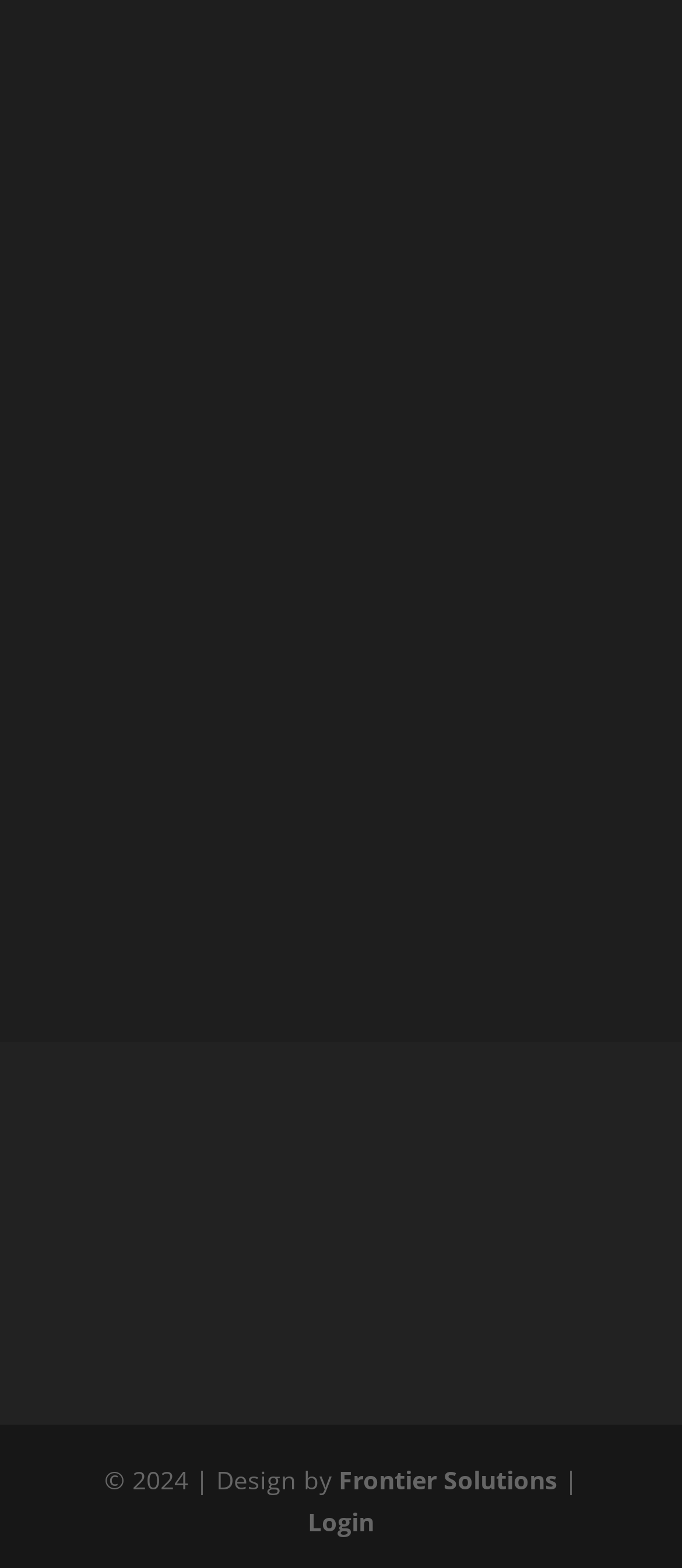Locate the bounding box for the described UI element: "PT". Ensure the coordinates are four float numbers between 0 and 1, formatted as [left, top, right, bottom].

[0.113, 0.244, 0.164, 0.273]